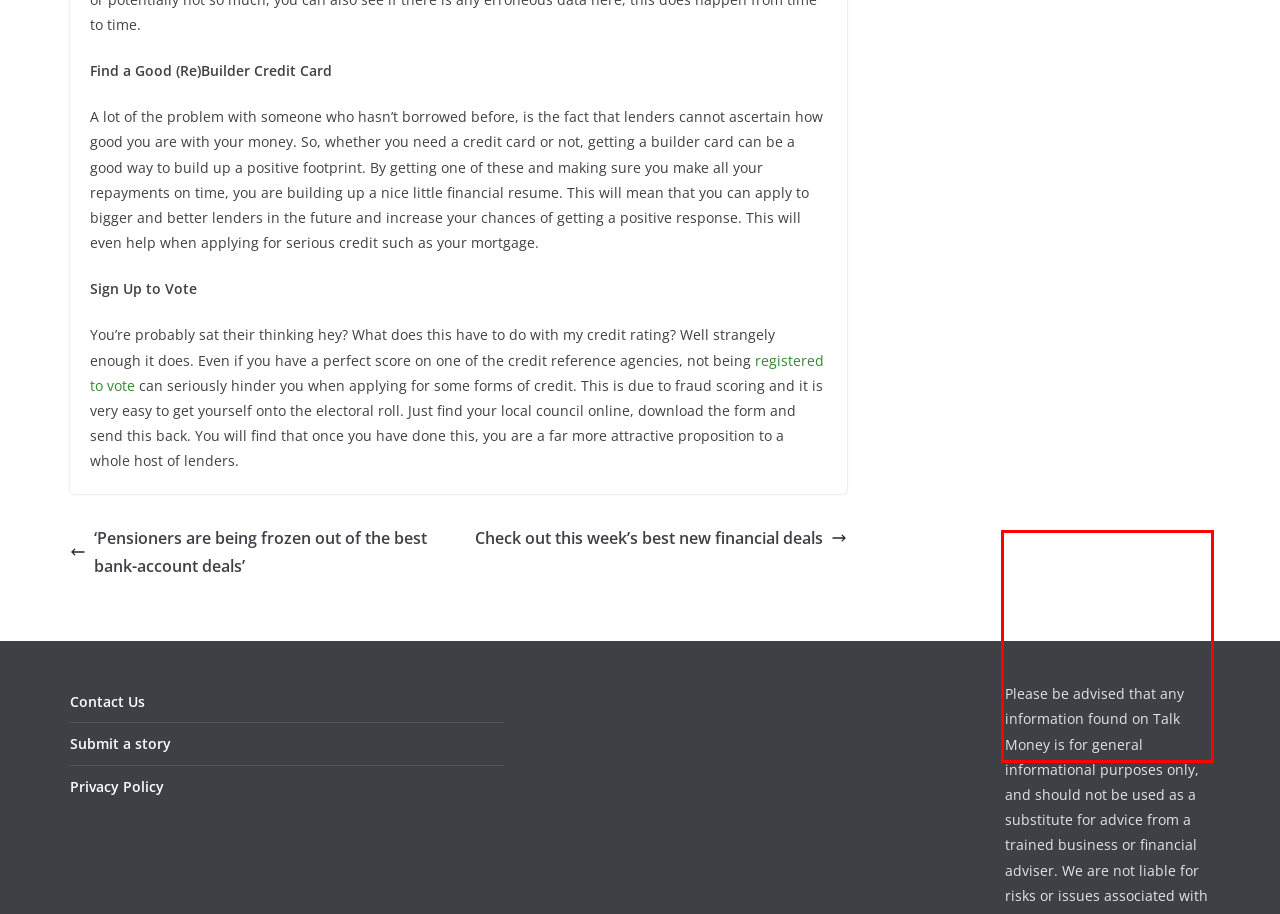Please perform OCR on the text content within the red bounding box that is highlighted in the provided webpage screenshot.

Please be advised that any information found on Talk Money is for general informational purposes only, and should not be used as a substitute for advice from a trained business or financial adviser. We are not liable for risks or issues associated with using or acting upon the information on this site.